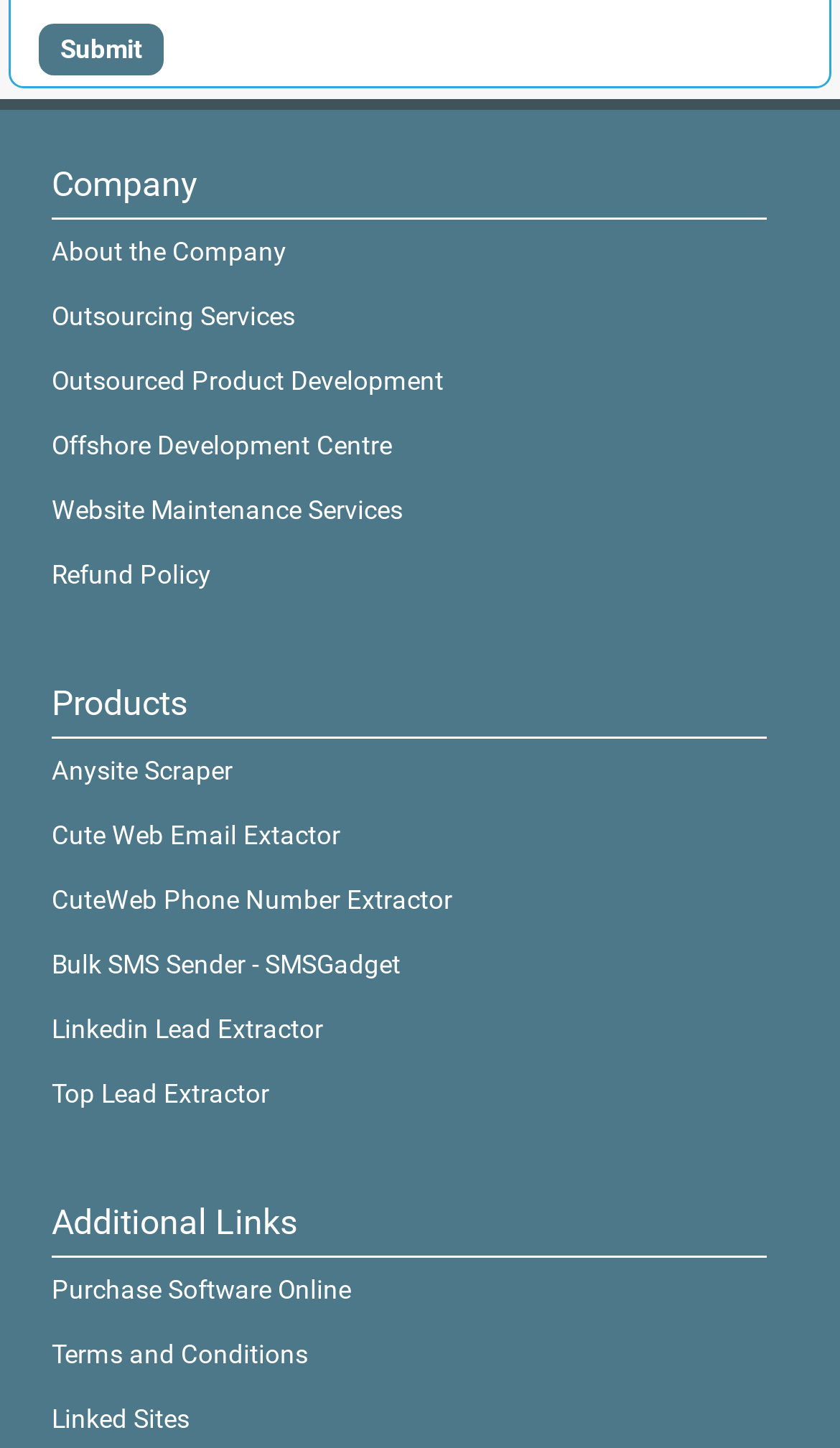Please answer the following question using a single word or phrase: 
How many sections are there on the webpage?

3